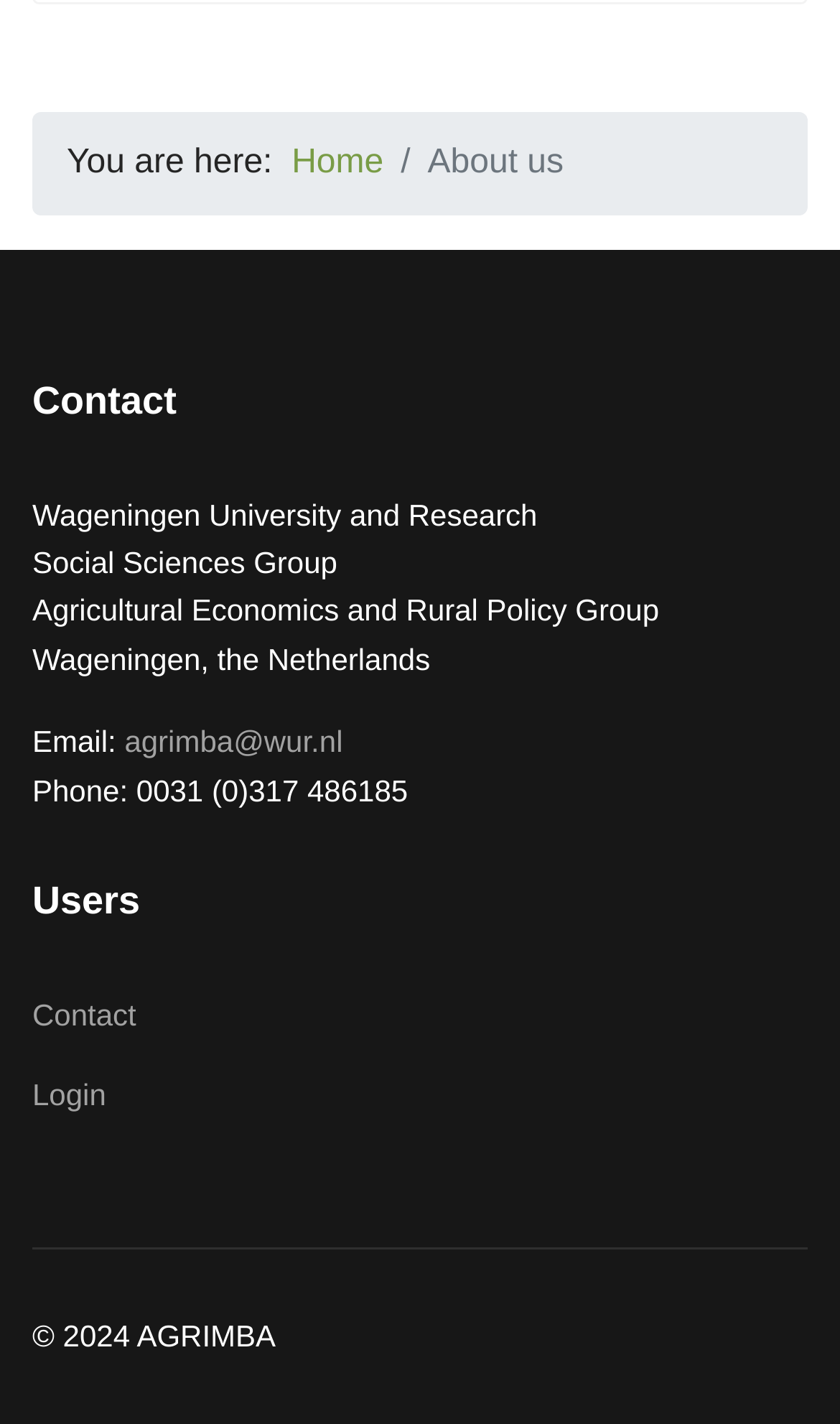Provide a brief response to the question using a single word or phrase: 
What is the name of the university?

Wageningen University and Research